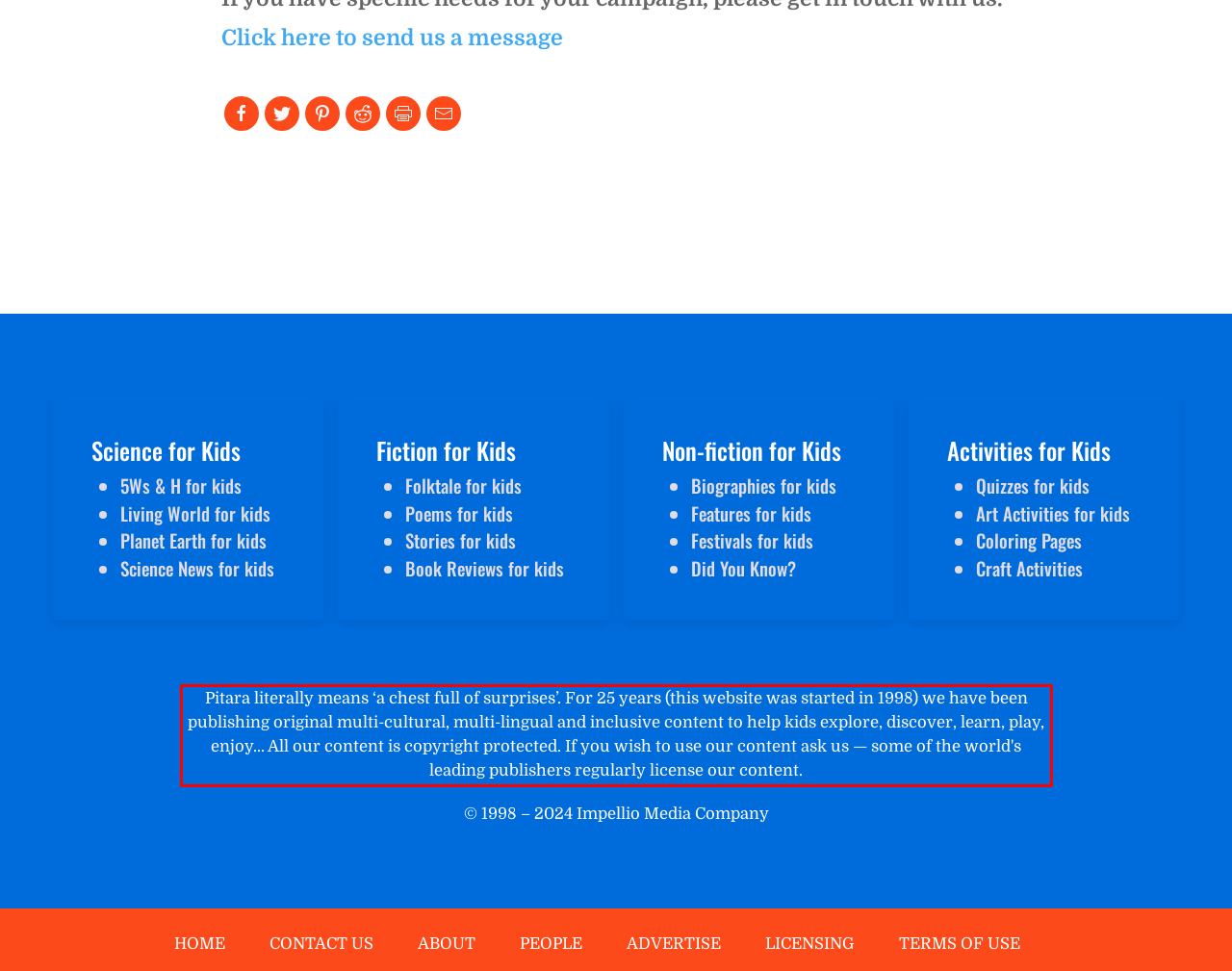Using the provided webpage screenshot, recognize the text content in the area marked by the red bounding box.

Pitara literally means ‘a chest full of surprises’. For 25 years (this website was started in 1998) we have been publishing original multi-cultural, multi-lingual and inclusive content to help kids explore, discover, learn, play, enjoy... All our content is copyright protected. If you wish to use our content ask us — some of the world's leading publishers regularly license our content.